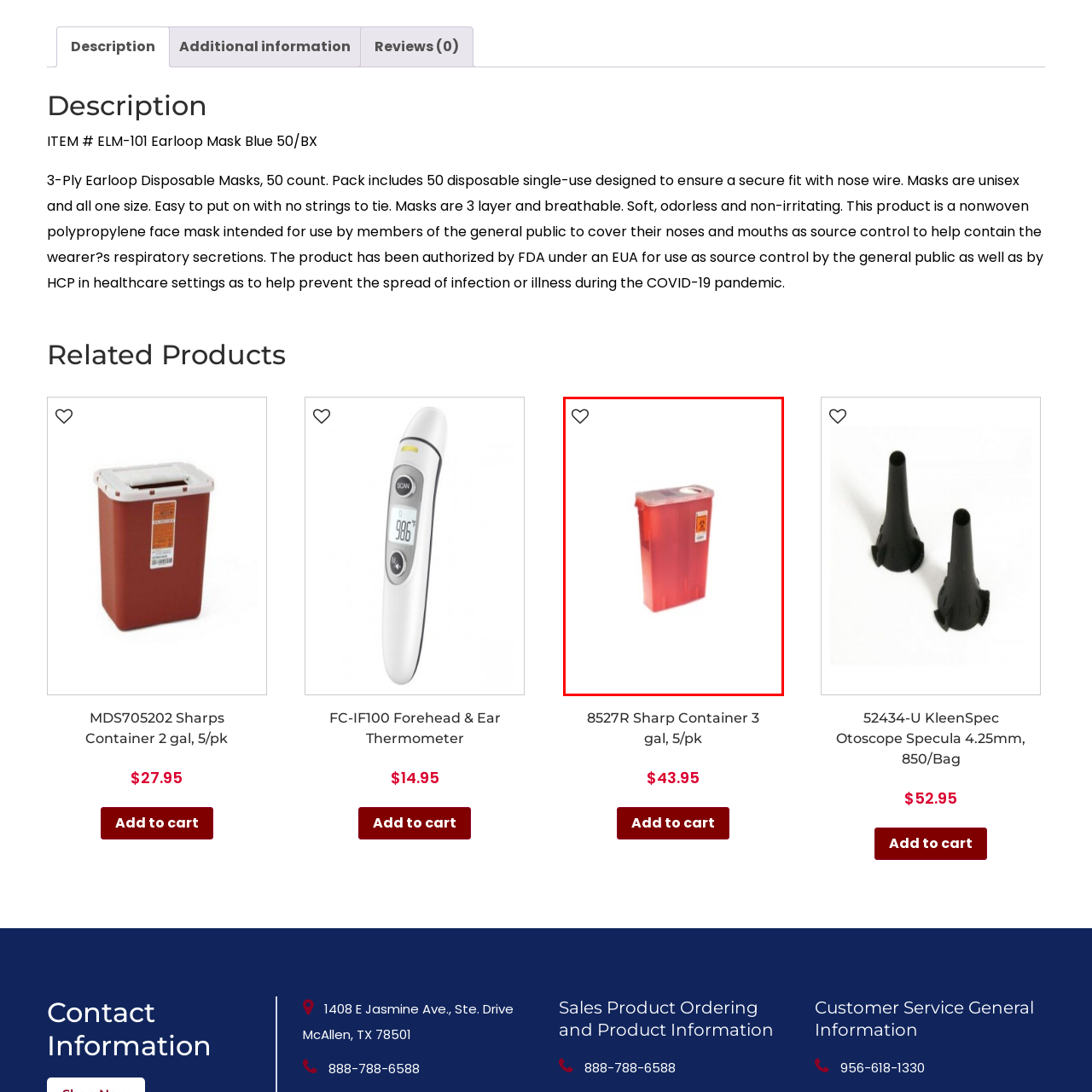Craft a detailed explanation of the image surrounded by the red outline.

The image depicts a 3-gallon sharps container, designed for the safe disposal of medical waste, such as needles and other sharp objects. The container features a bright red color, commonly associated with biohazard waste, ensuring it stands out for safety purposes. It is equipped with a secure lid to prevent any spillage and has a designated opening for inserting items safely. A warning label is visible on the front, indicating its purpose and highlighting the importance of proper disposal methods to prevent injury and contamination. This particular model is part of a pack of five, making it an ideal choice for healthcare settings or households with medical needs.